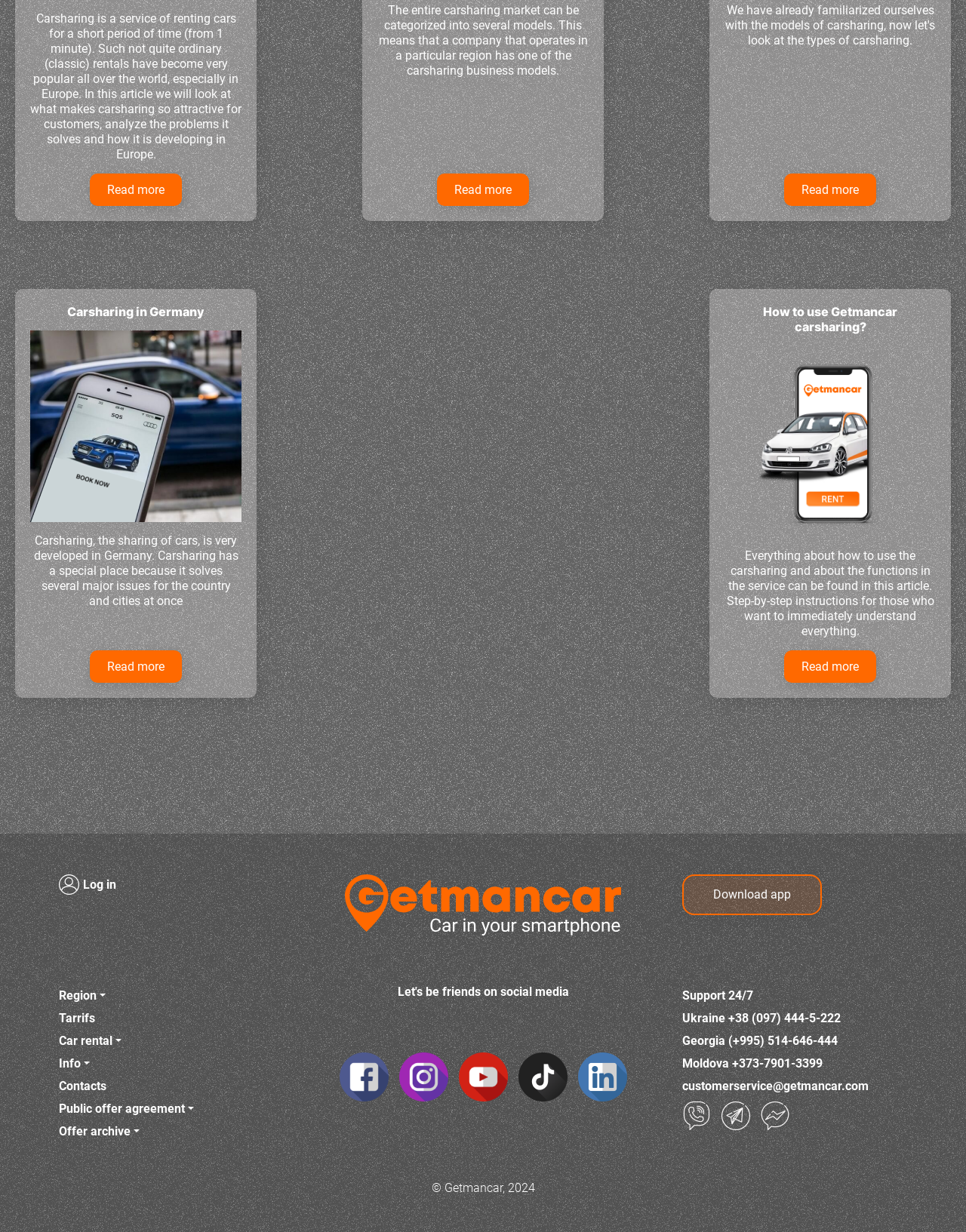Could you find the bounding box coordinates of the clickable area to complete this instruction: "Log in to your account"?

[0.039, 0.71, 0.316, 0.726]